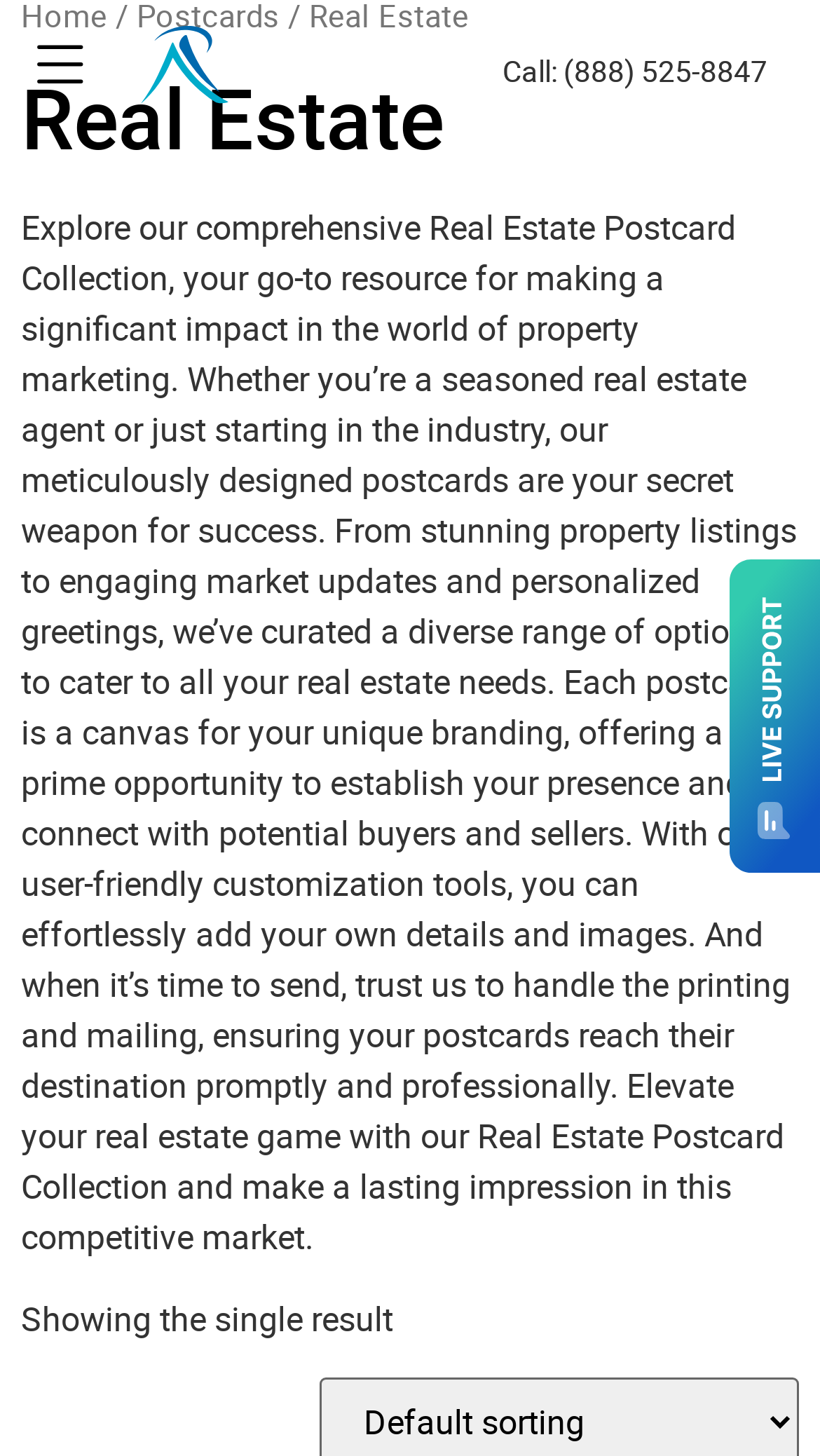What is the phone number to call?
Provide a well-explained and detailed answer to the question.

I found the phone number by looking at the link element with the text 'Call: (888) 525-8847' which is located at the top right corner of the webpage.